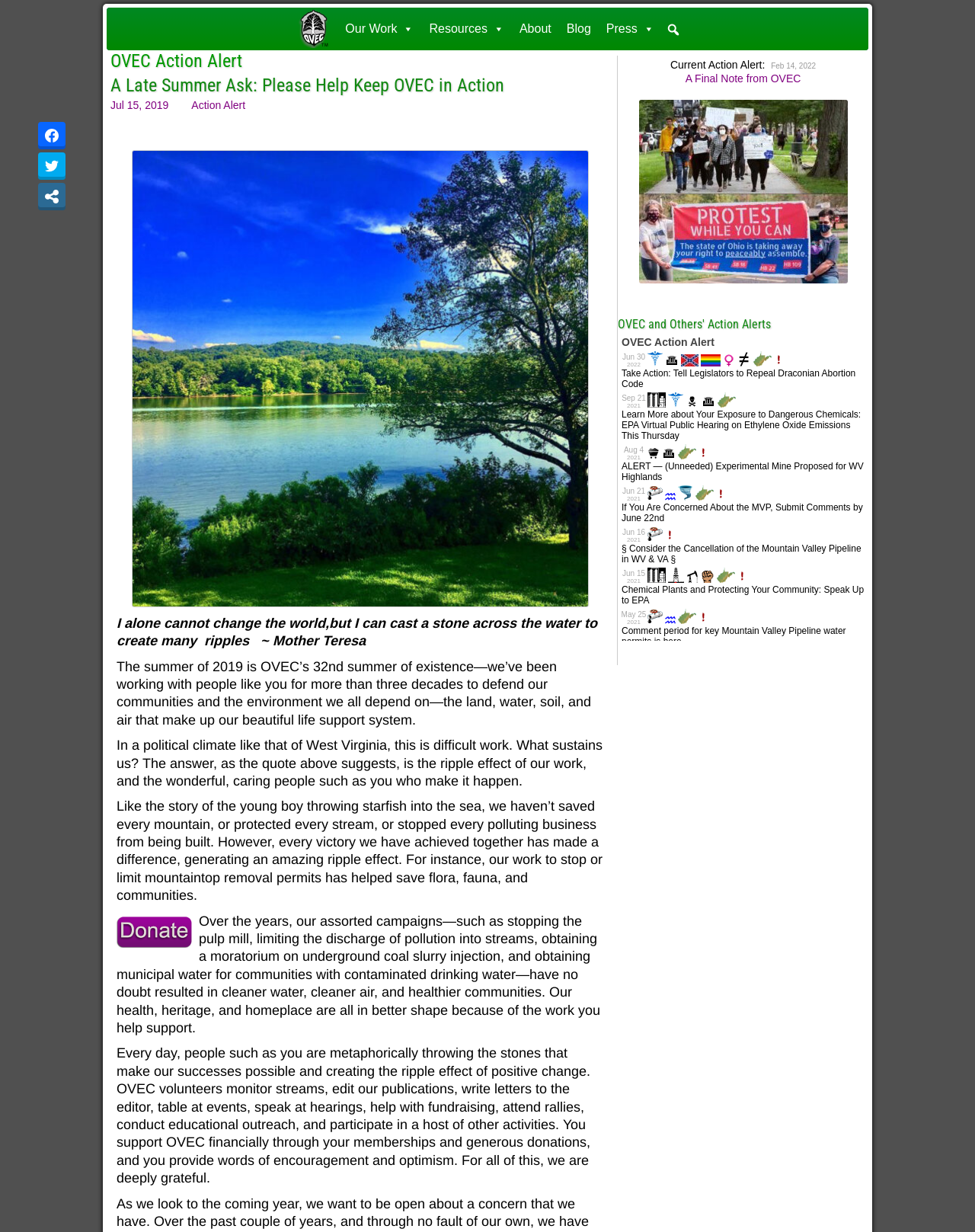Find the bounding box coordinates for the HTML element described in this sentence: "OVEC Action Alert". Provide the coordinates as four float numbers between 0 and 1, in the format [left, top, right, bottom].

[0.113, 0.041, 0.248, 0.058]